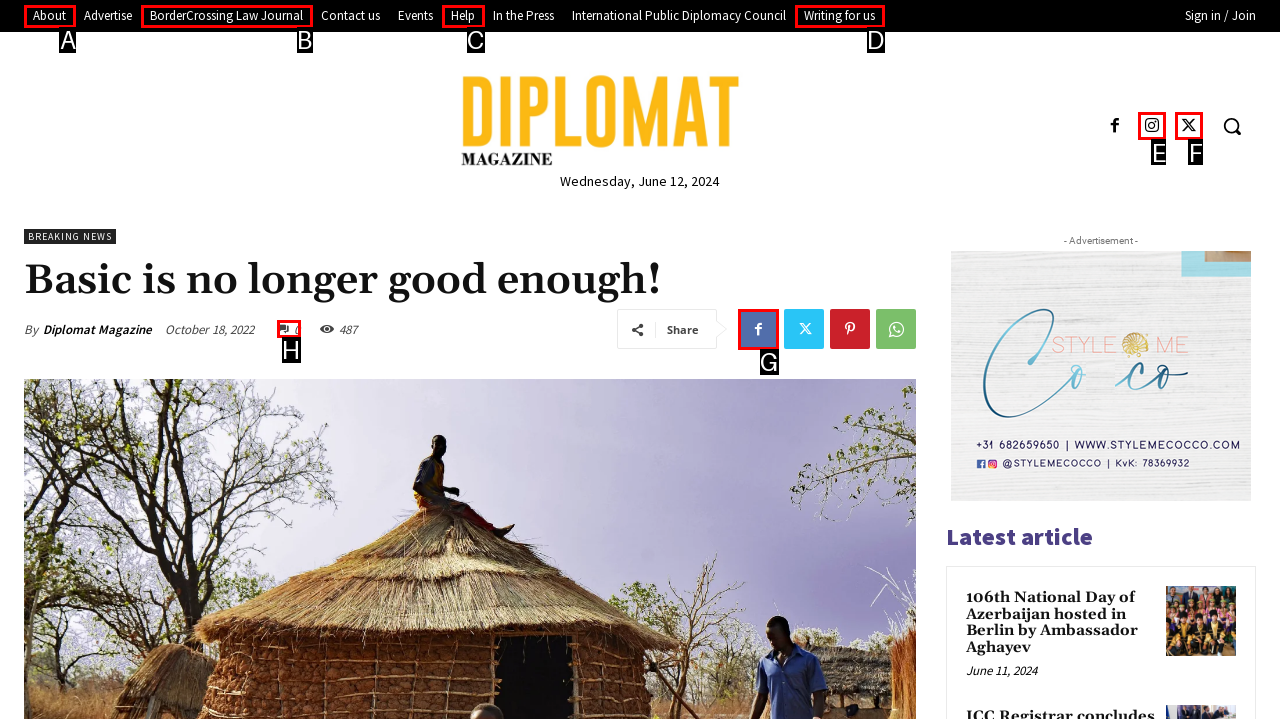For the task: Click on the 'About' link, identify the HTML element to click.
Provide the letter corresponding to the right choice from the given options.

A